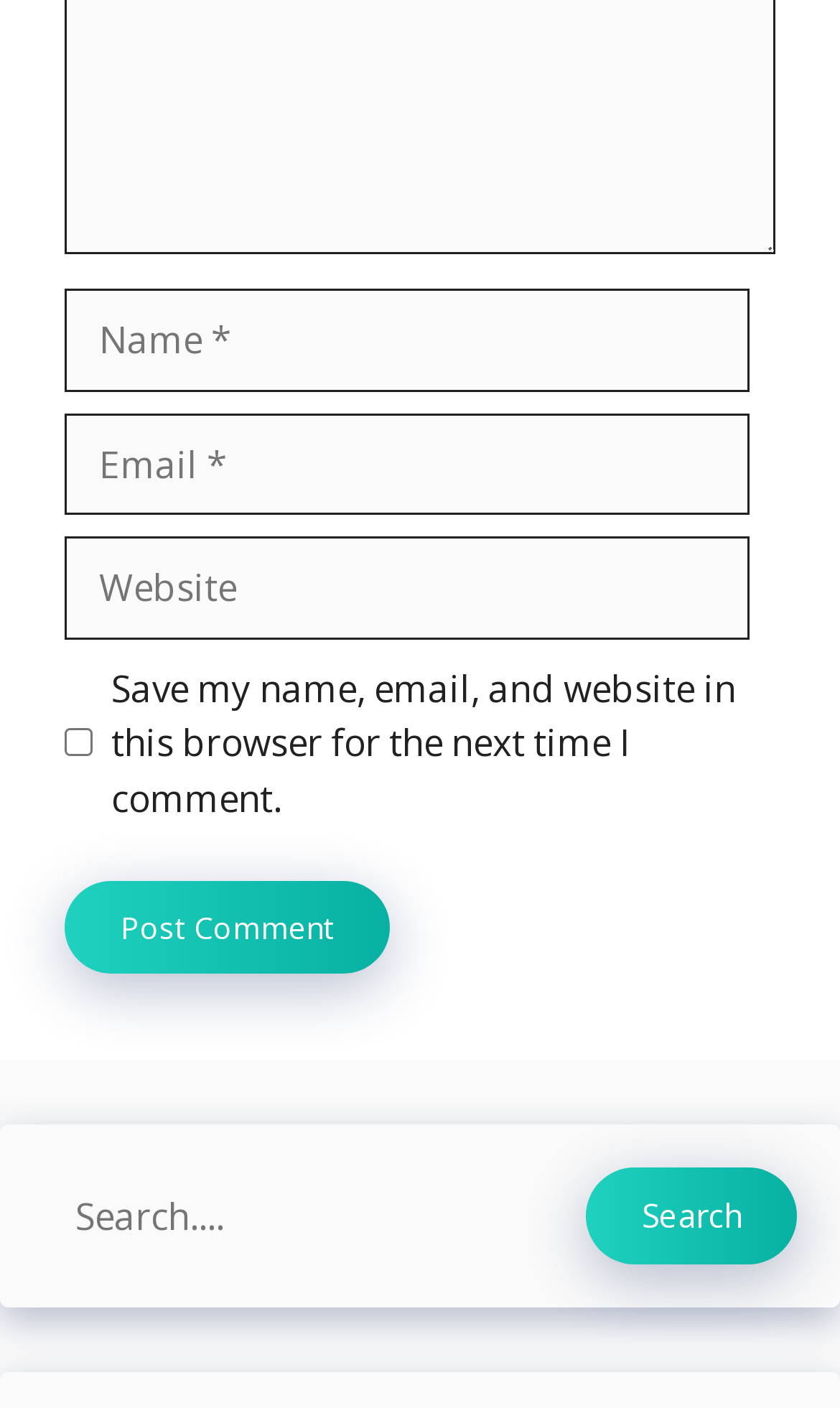Give a concise answer using one word or a phrase to the following question:
What is the function of the button at the bottom?

Search